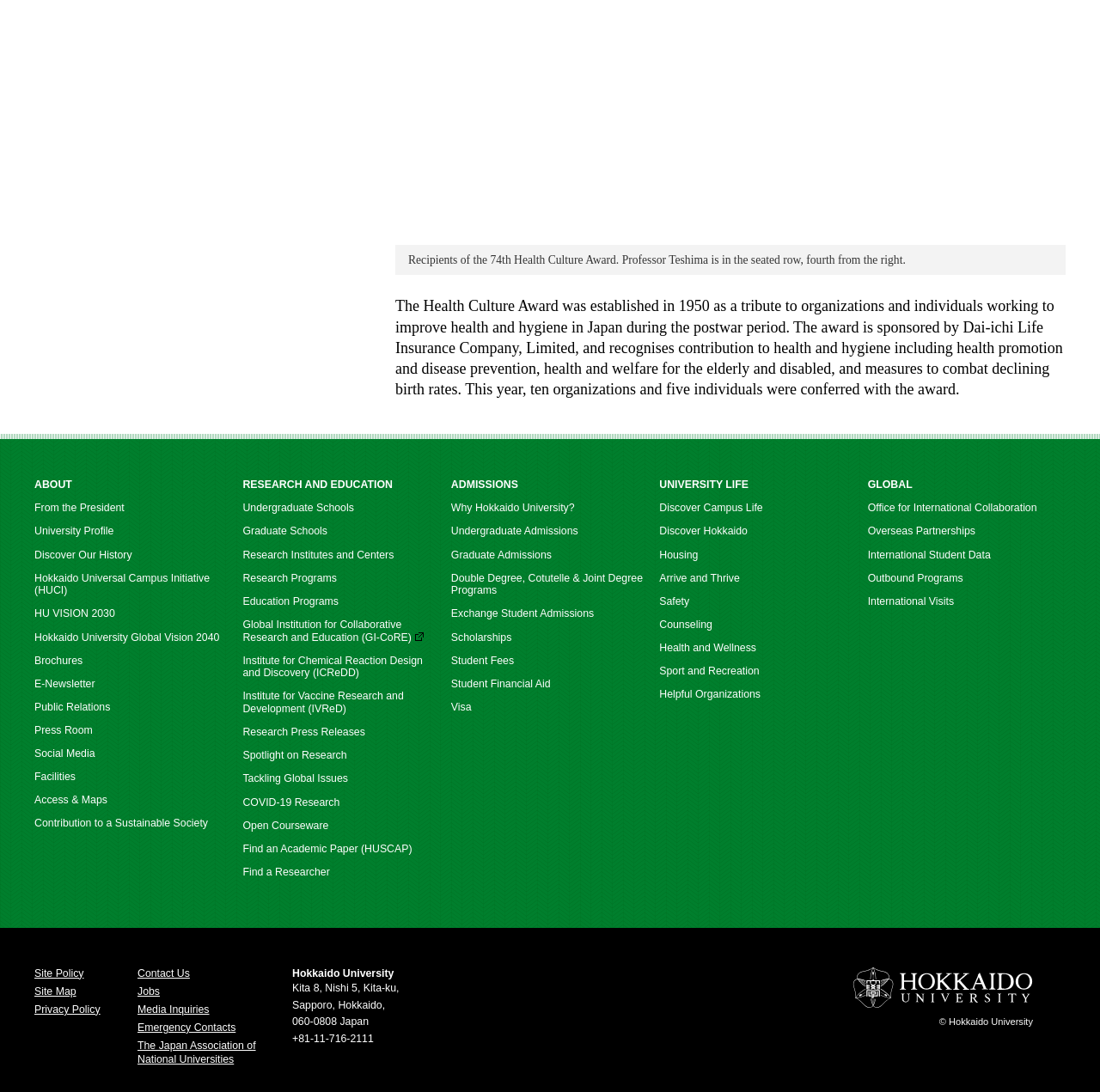Given the description "🛈", determine the bounding box of the corresponding UI element.

None